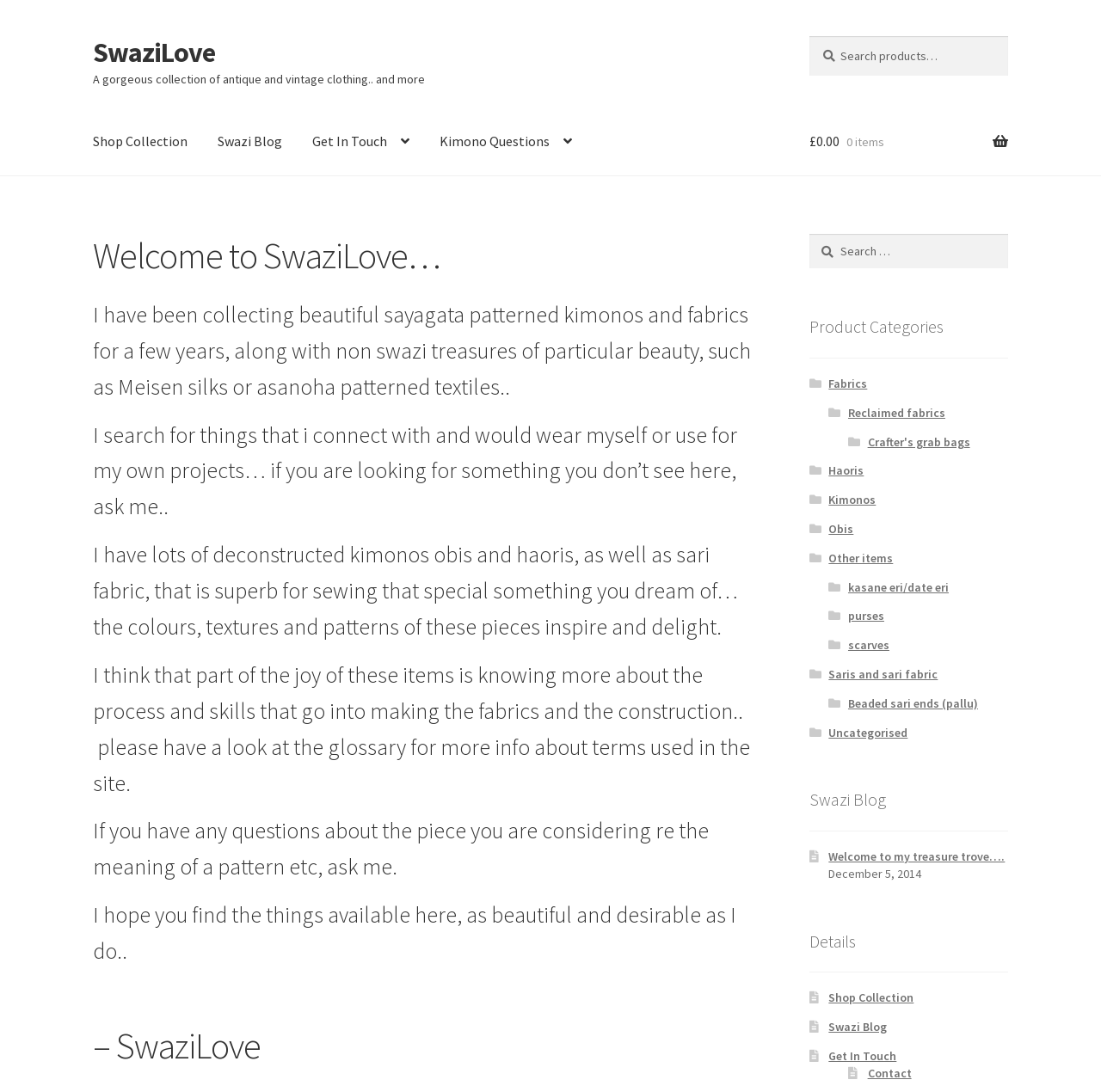Refer to the screenshot and give an in-depth answer to this question: What type of products are sold on this website?

I determined the type of products sold on this website by reading the headings and descriptions on the webpage. The website appears to specialize in selling vintage clothing and fabrics, including kimonos, haoris, obis, and sari fabric.